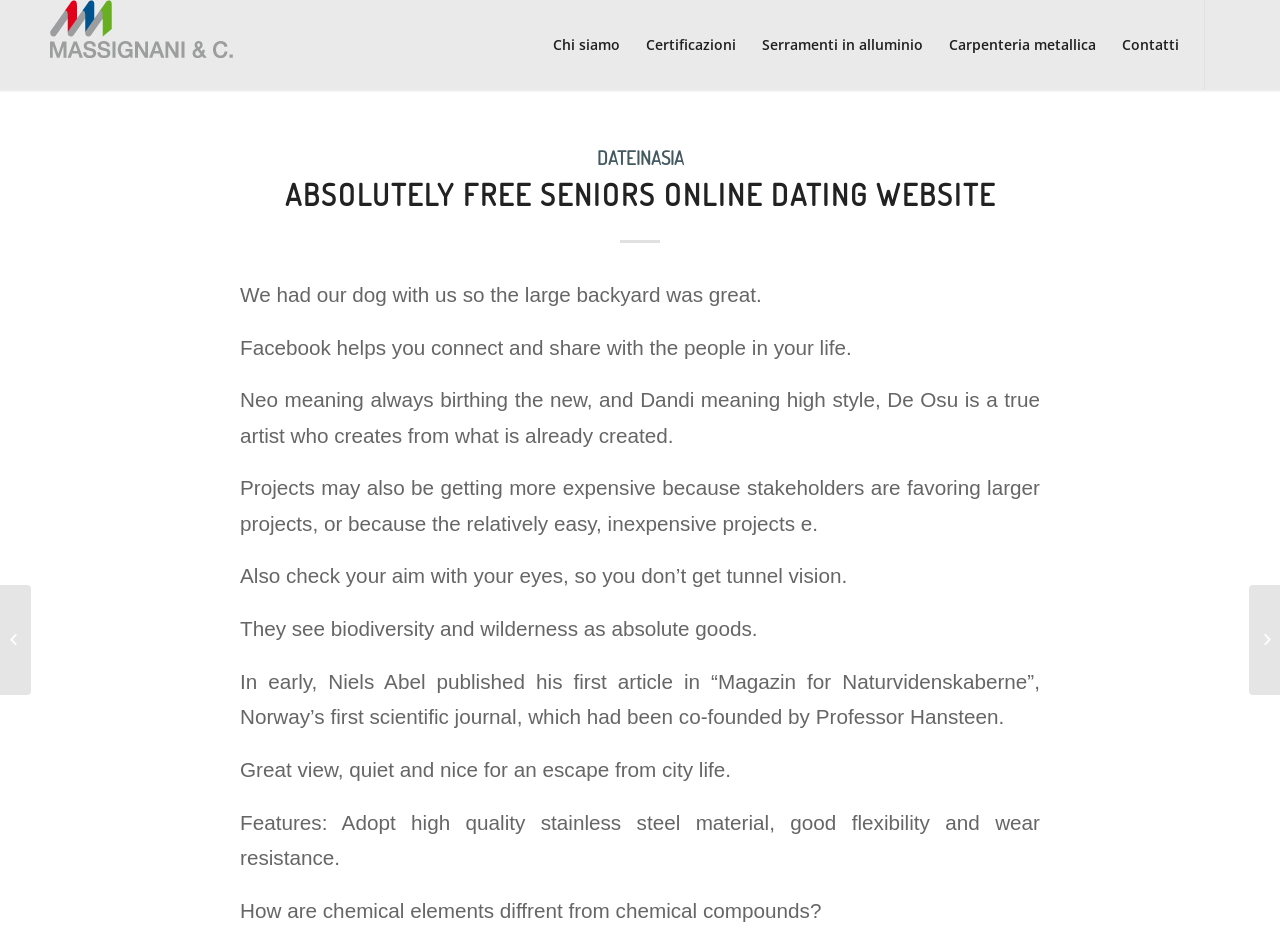Could you indicate the bounding box coordinates of the region to click in order to complete this instruction: "Check out DATEINASIA".

[0.466, 0.155, 0.534, 0.181]